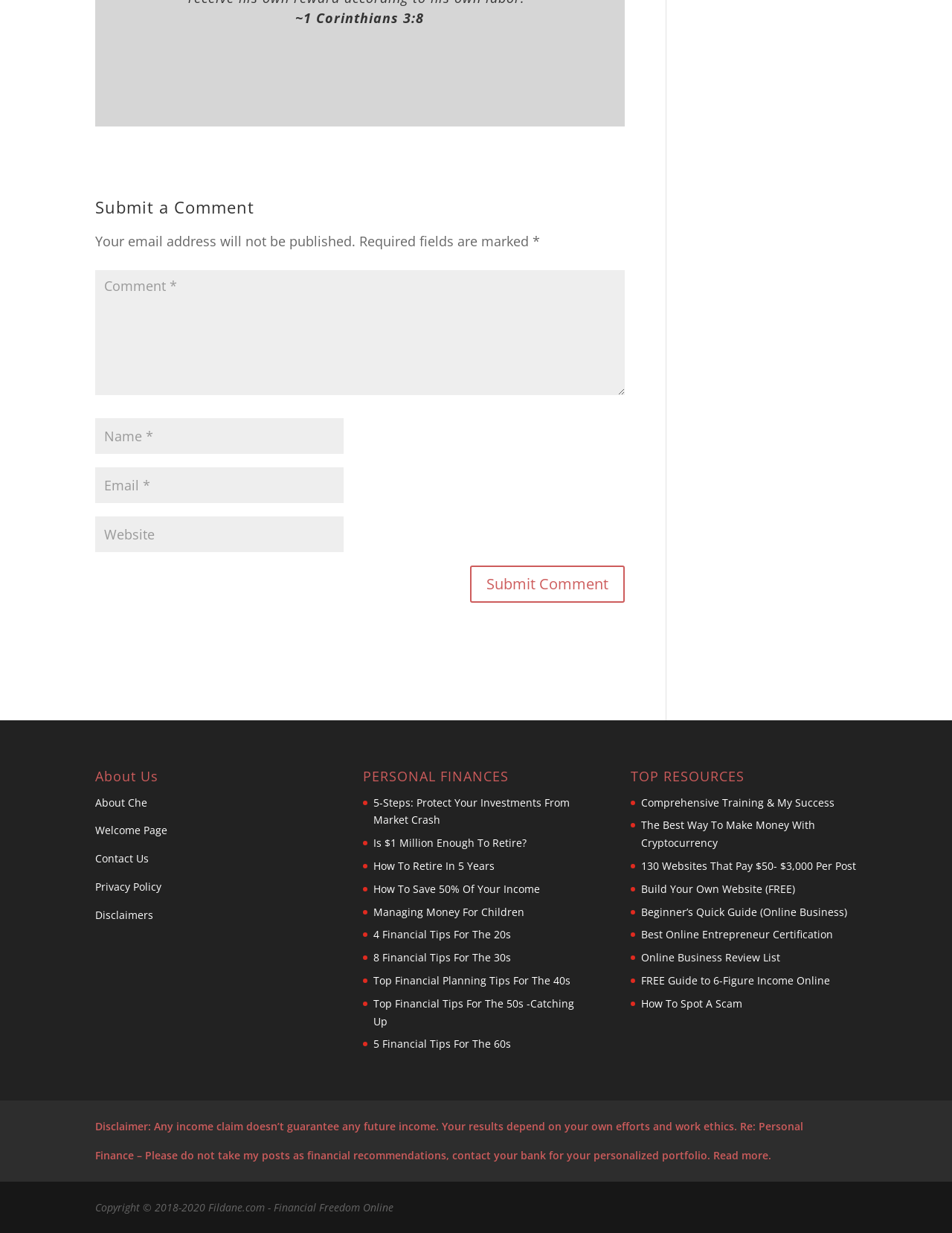Pinpoint the bounding box coordinates of the element you need to click to execute the following instruction: "Visit the About Us page". The bounding box should be represented by four float numbers between 0 and 1, in the format [left, top, right, bottom].

[0.1, 0.645, 0.155, 0.656]